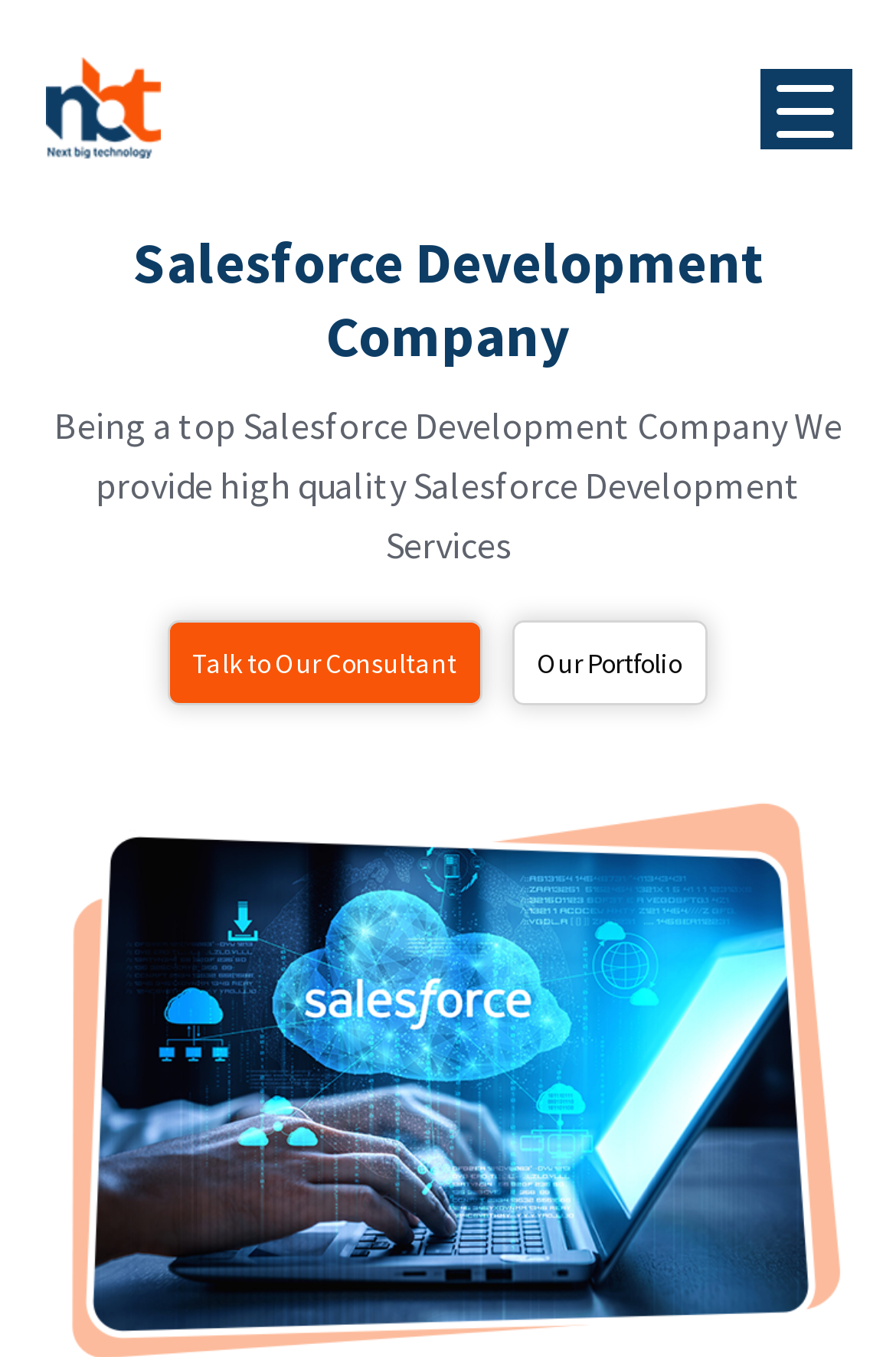Is there a menu on the webpage? Please answer the question using a single word or phrase based on the image.

Yes